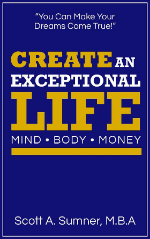Give a detailed account of the visual elements in the image.

The image features the book cover for "Create an Exceptional Life" by Scott A. Sumner, M.B.A. The design prominently displays the title in bold yellow letters against a deep blue background, accented by the tagline, “You Can Make Your Dreams Come True!” This suggests a focus on personal development and achieving success across various life domains: mind, body, and money. The cover’s vibrant colors and motivational message aim to inspire readers to pursue their aspirations and create fulfilling lives.